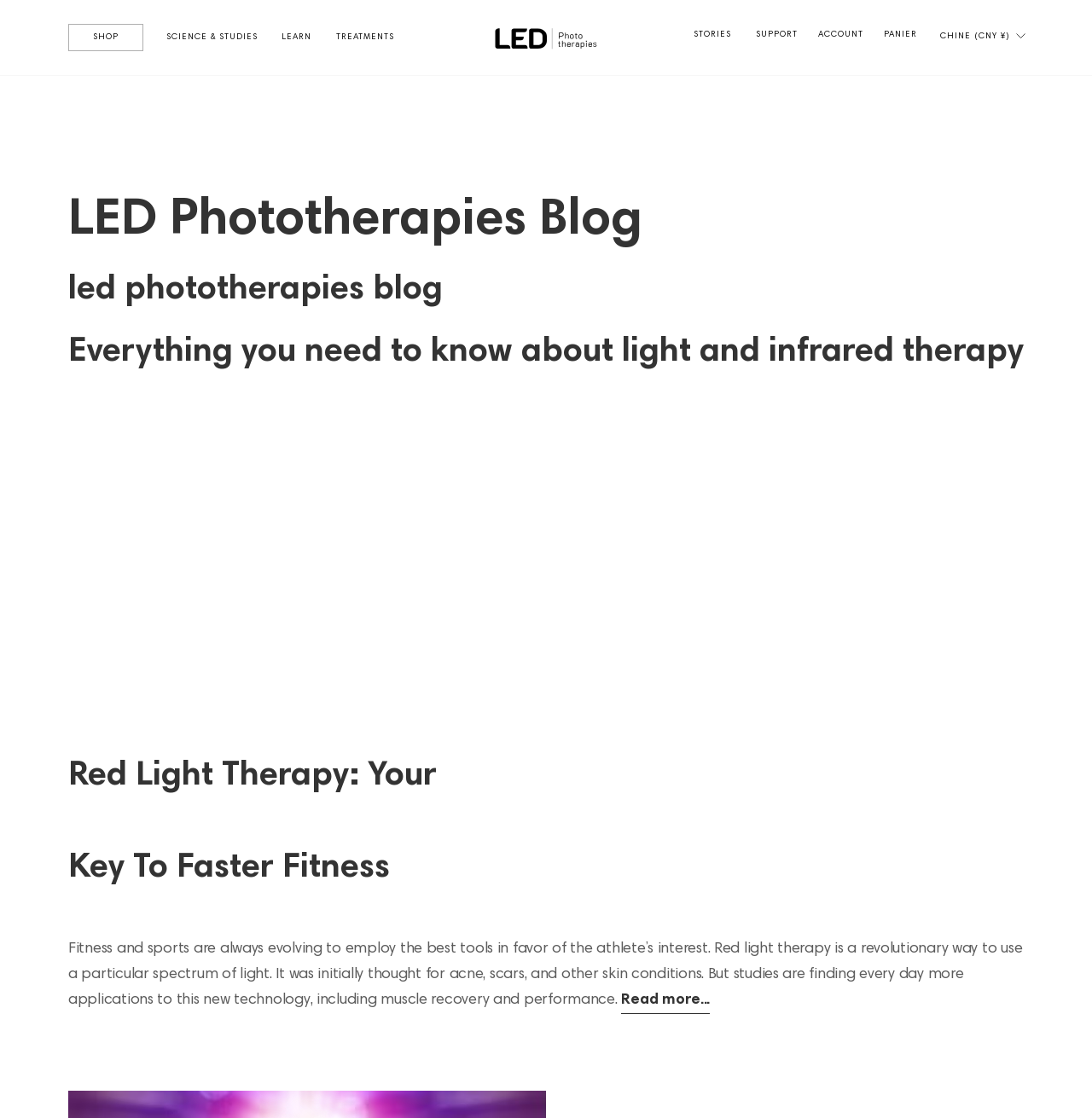Please locate the bounding box coordinates of the element that should be clicked to complete the given instruction: "Open the cart".

[0.8, 0.02, 0.849, 0.043]